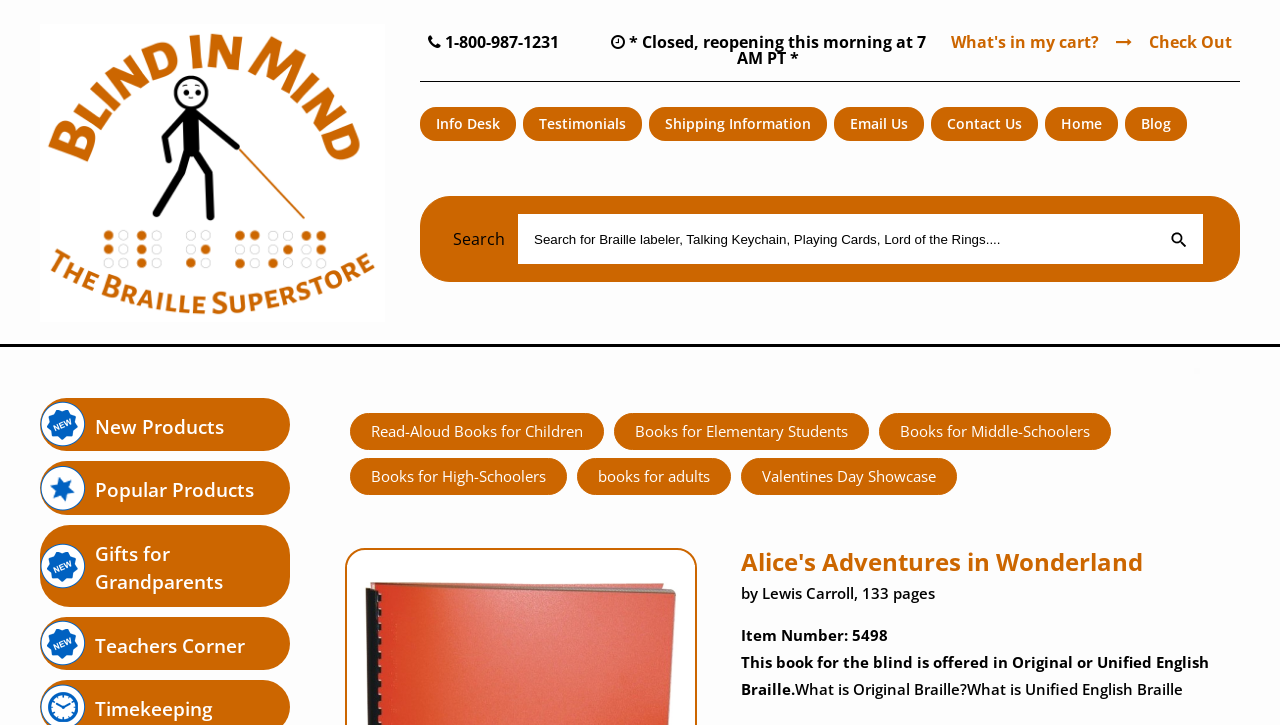What is the current status of the store?
Please answer the question as detailed as possible.

I found the current status of the store by looking at the top navigation bar, where I saw a static text element with the text 'Closed, reopening this morning at 7 AM PT'. This indicates that the store is currently closed but will reopen at 7 AM PT.